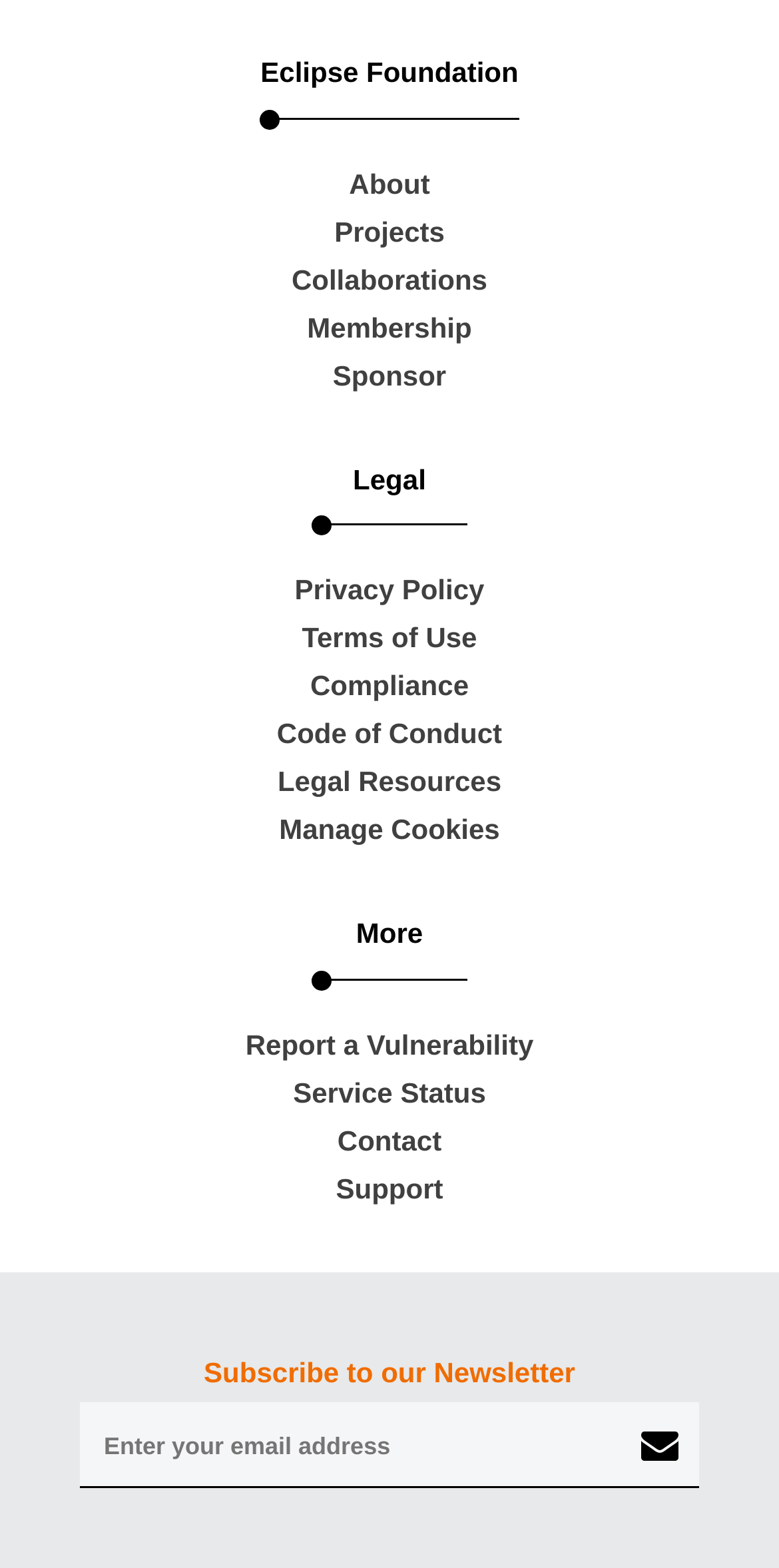Highlight the bounding box coordinates of the element you need to click to perform the following instruction: "Click Subscribe to our Newsletter."

[0.128, 0.907, 0.797, 0.935]